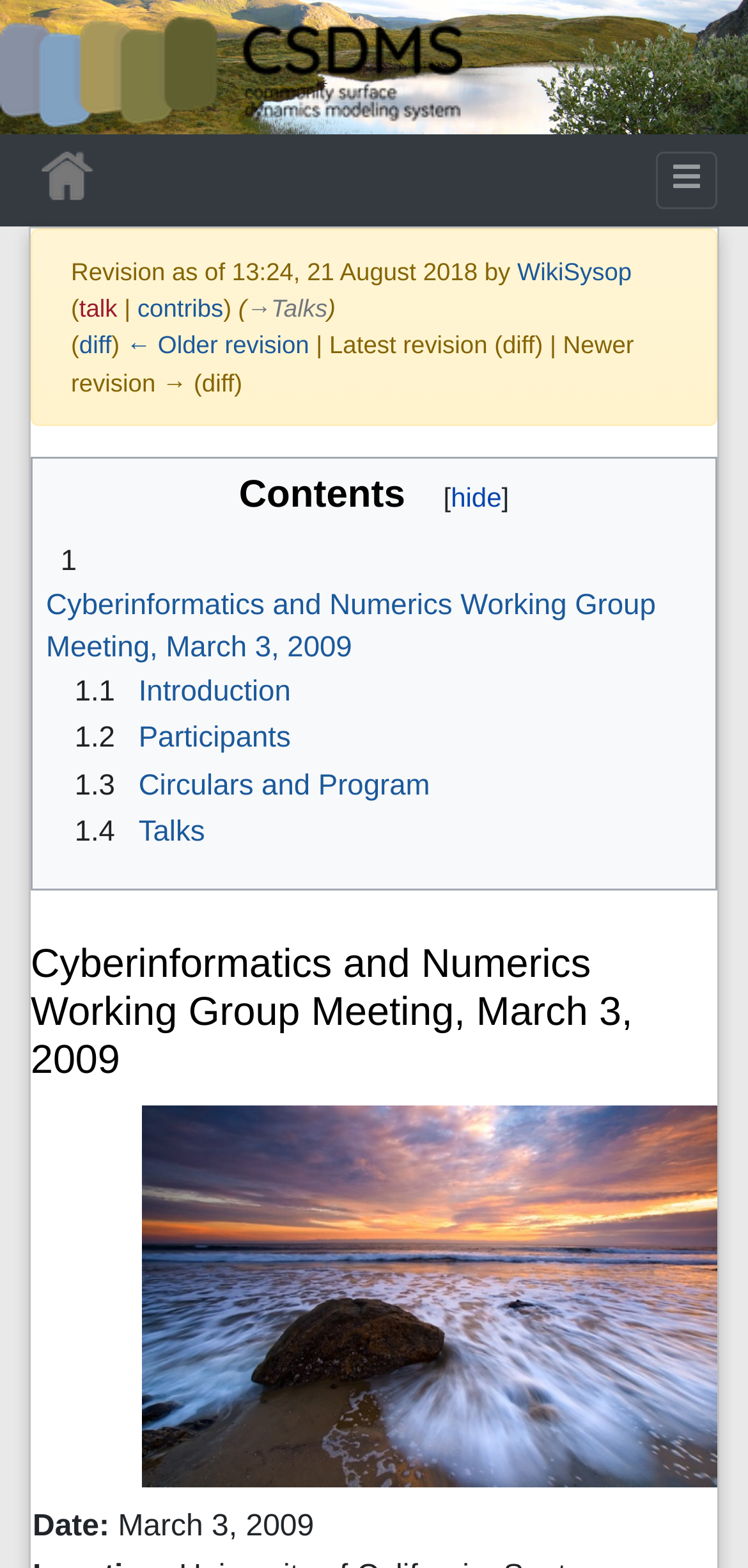What is the name of the community software?
From the image, respond using a single word or phrase.

CSDMS